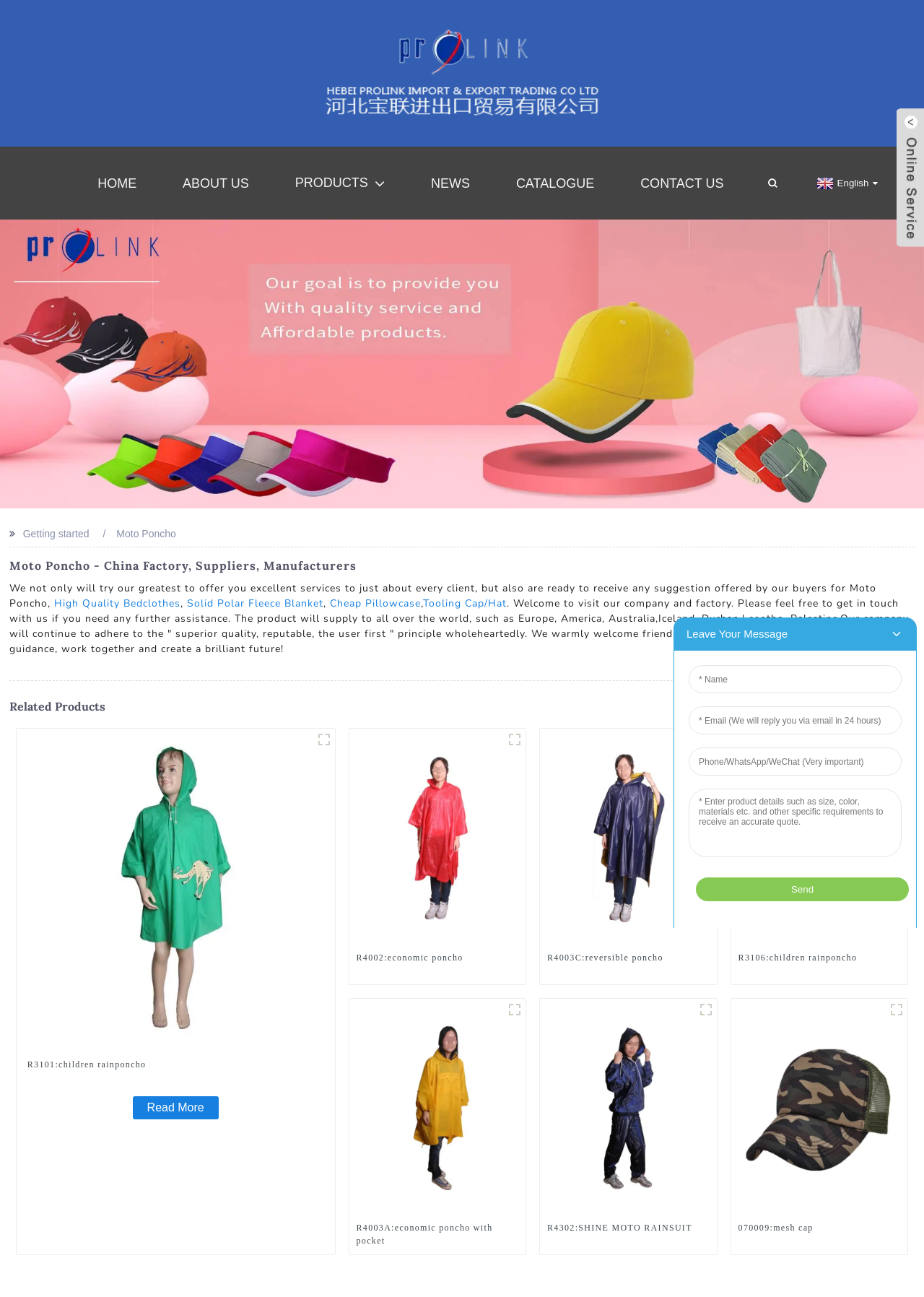Generate a comprehensive description of the webpage.

This webpage is about Moto Poncho manufacturers, factories, and suppliers from China. At the top of the page, there is a logo of "Hebei prolink import & export trading" with a link to the company's website. Below the logo, there is a navigation menu with links to "HOME", "ABOUT US", "PRODUCTS", "NEWS", "CATALOGUE", and "CONTACT US".

On the left side of the page, there is a section with a heading "Moto Poncho - China Factory, Suppliers, Manufacturers" and a brief introduction to the company's services and products. Below this section, there are links to related products, including "High Quality Bedclothes", "Solid Polar Fleece Blanket", "Cheap Pillowcase", and "Tooling Cap/Hat".

The main content of the page is divided into several sections, each showcasing a different product. There are four sections, each with a figure containing an image of the product, a link to the product details, and a brief description. The products displayed are "R3101: children rain poncho", "R4002: economic poncho", "R4003C: reversible poncho", and "R3106: children rain poncho".

Below these sections, there are additional product showcases, including "R4003A: economic poncho with pocket", "R4302: SHINE MOTO RAINSUIT", and "070009: mesh cap". Each of these sections has a similar layout, with an image, a link to the product details, and a brief description.

At the bottom of the page, there is an iframe, which may contain additional content or a contact form. Overall, the webpage is designed to showcase the company's products and provide easy navigation to related information.